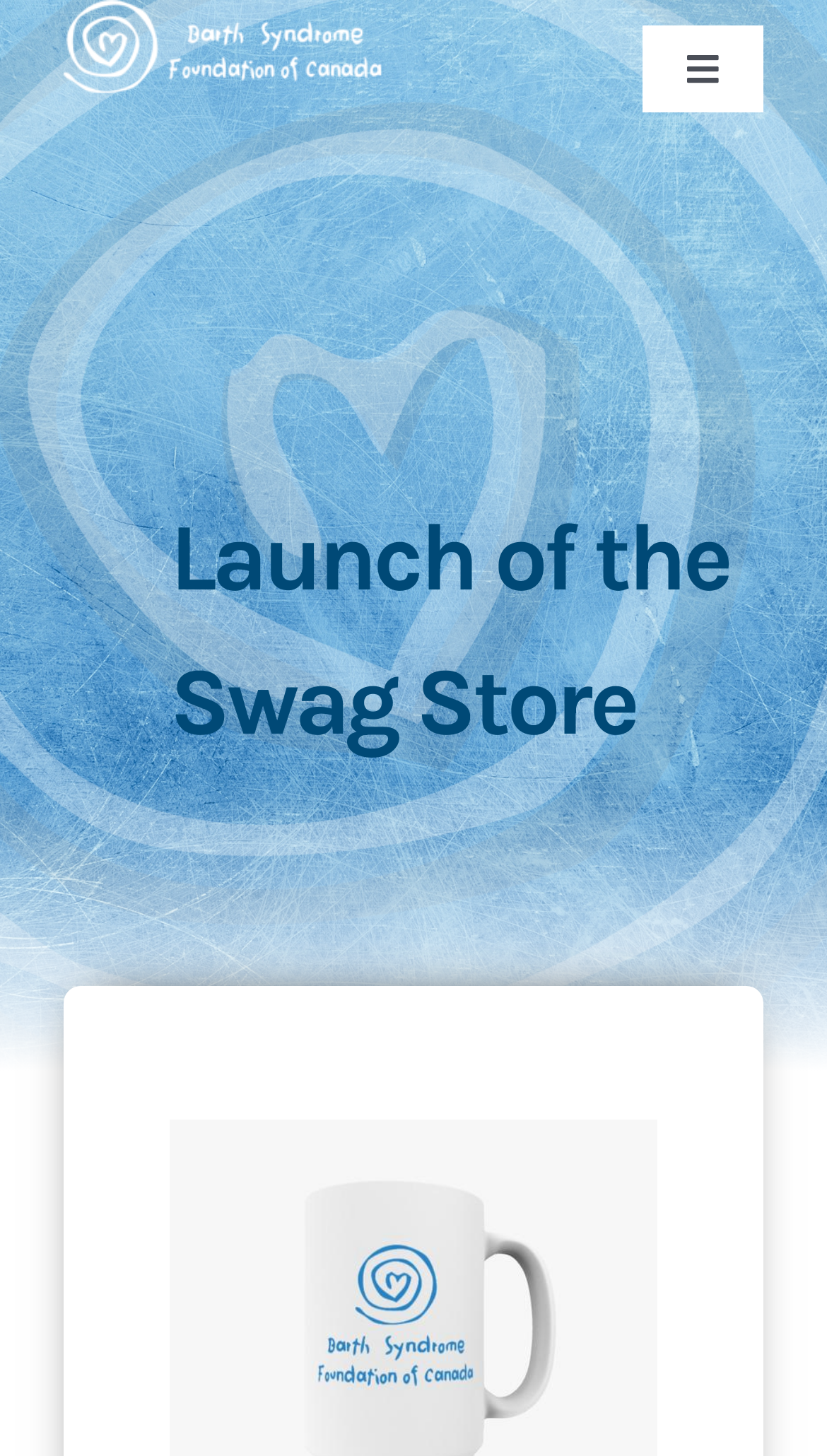Determine the coordinates of the bounding box for the clickable area needed to execute this instruction: "click on the article title".

None